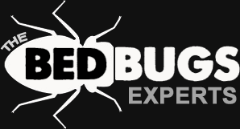Kindly respond to the following question with a single word or a brief phrase: 
Is there an illustration in the logo?

Yes